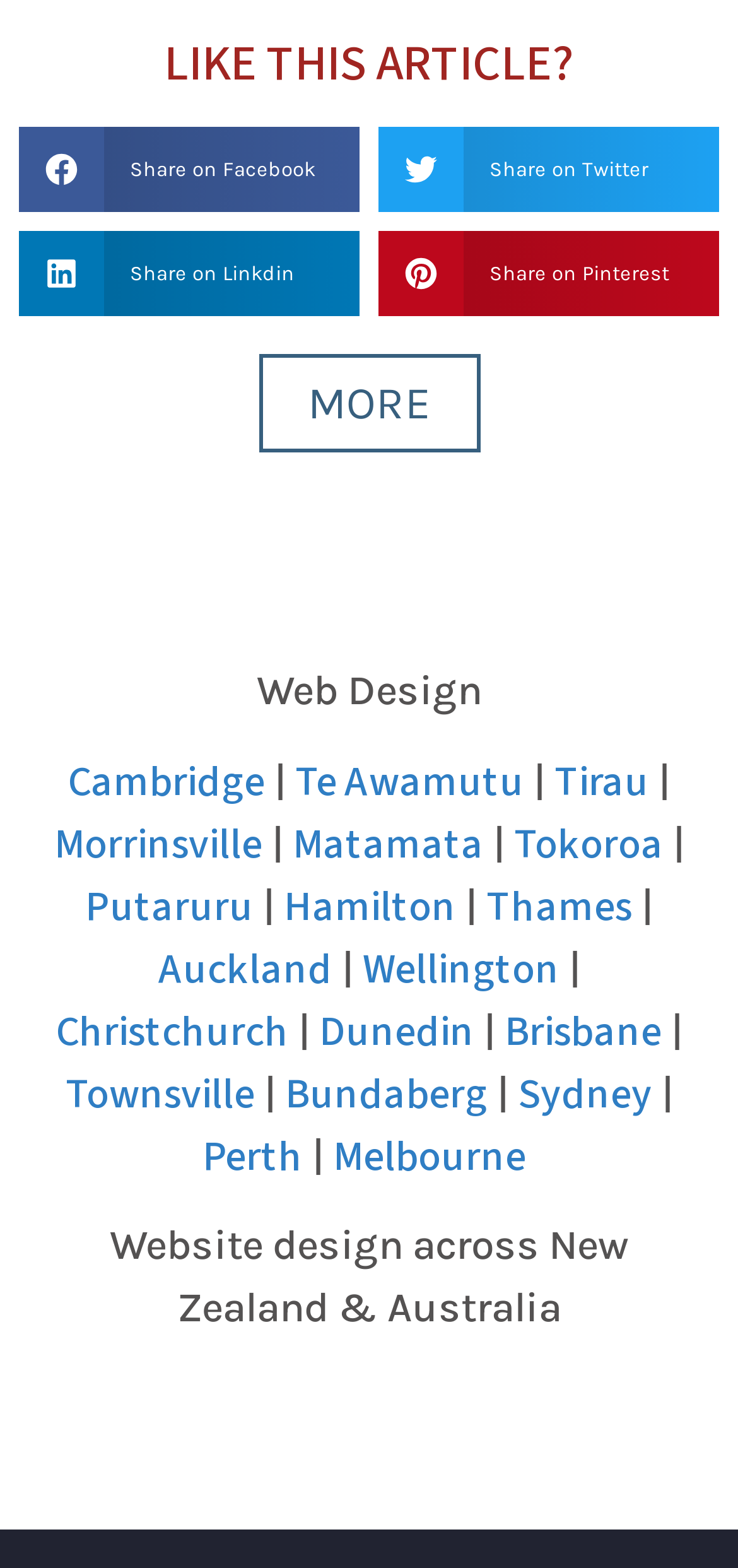What is the purpose of the buttons at the top?
Answer the question in as much detail as possible.

The buttons at the top of the webpage, including 'Share on Facebook', 'Share on Twitter', 'Share on LinkedIn', and 'Share on Pinterest', are used to share the webpage on various social media platforms.